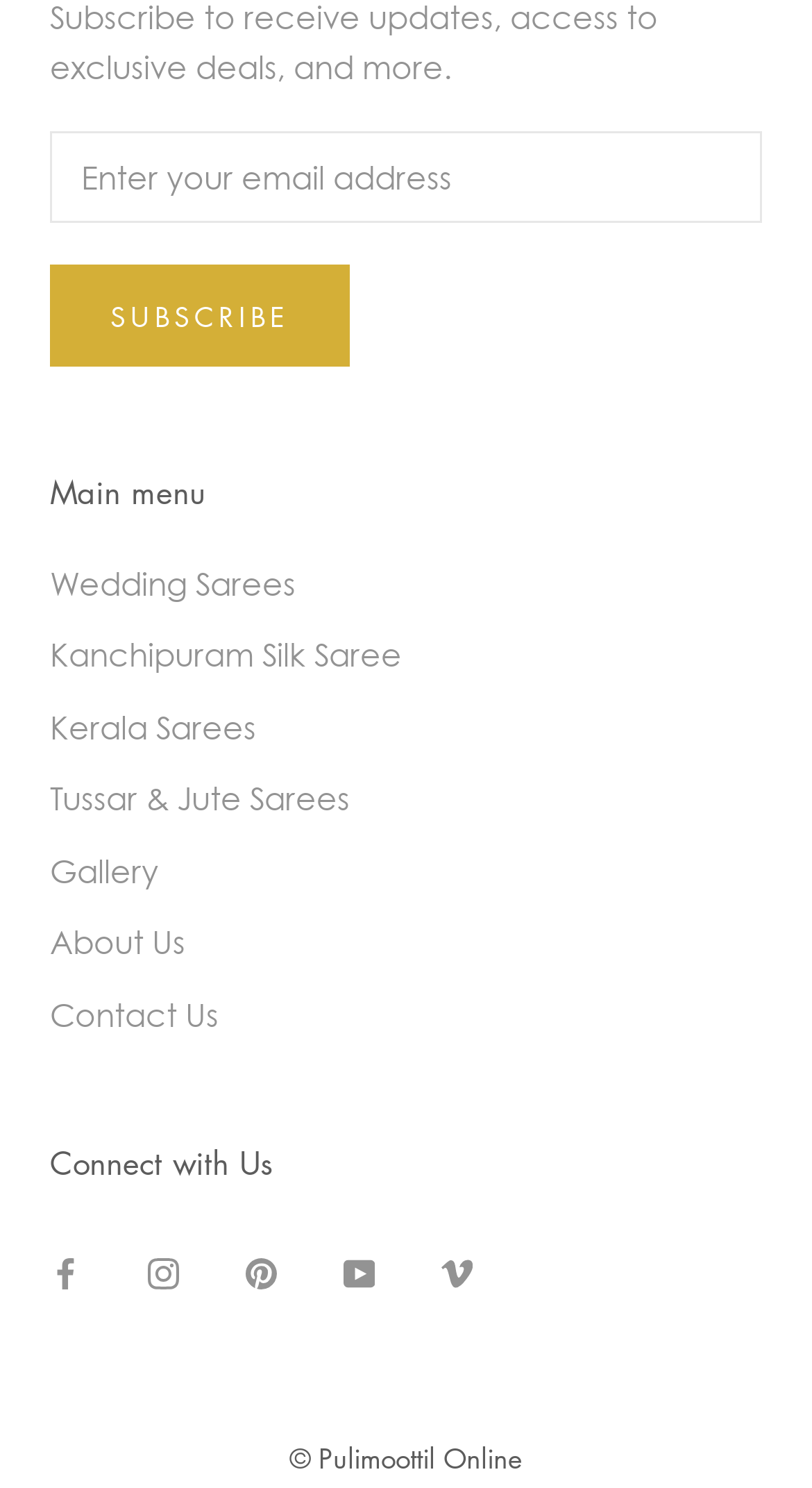Please locate the bounding box coordinates of the element that should be clicked to complete the given instruction: "Connect with us on Facebook".

[0.062, 0.836, 0.1, 0.87]